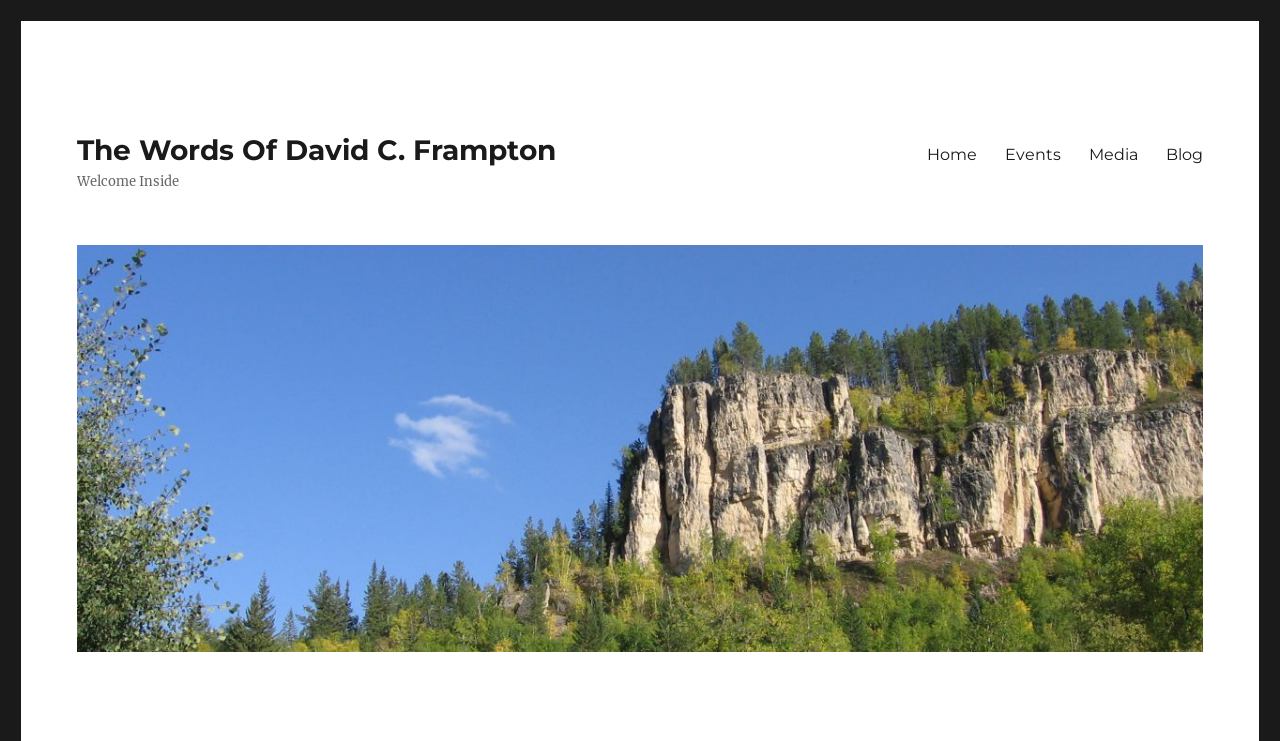Give a one-word or short phrase answer to this question: 
What is the last link in the primary menu?

Blog